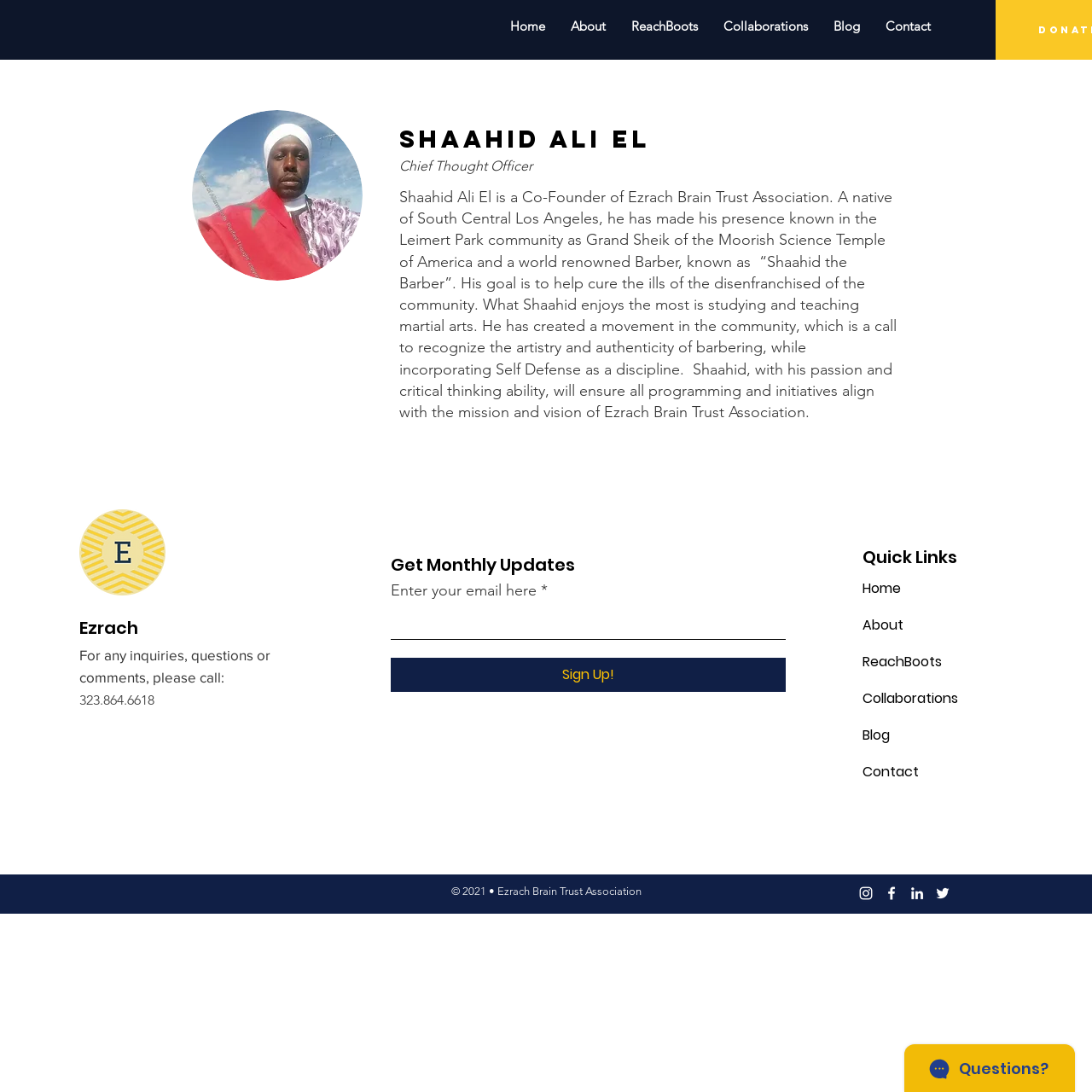For the given element description Home, determine the bounding box coordinates of the UI element. The coordinates should follow the format (top-left x, top-left y, bottom-right x, bottom-right y) and be within the range of 0 to 1.

[0.79, 0.522, 0.876, 0.556]